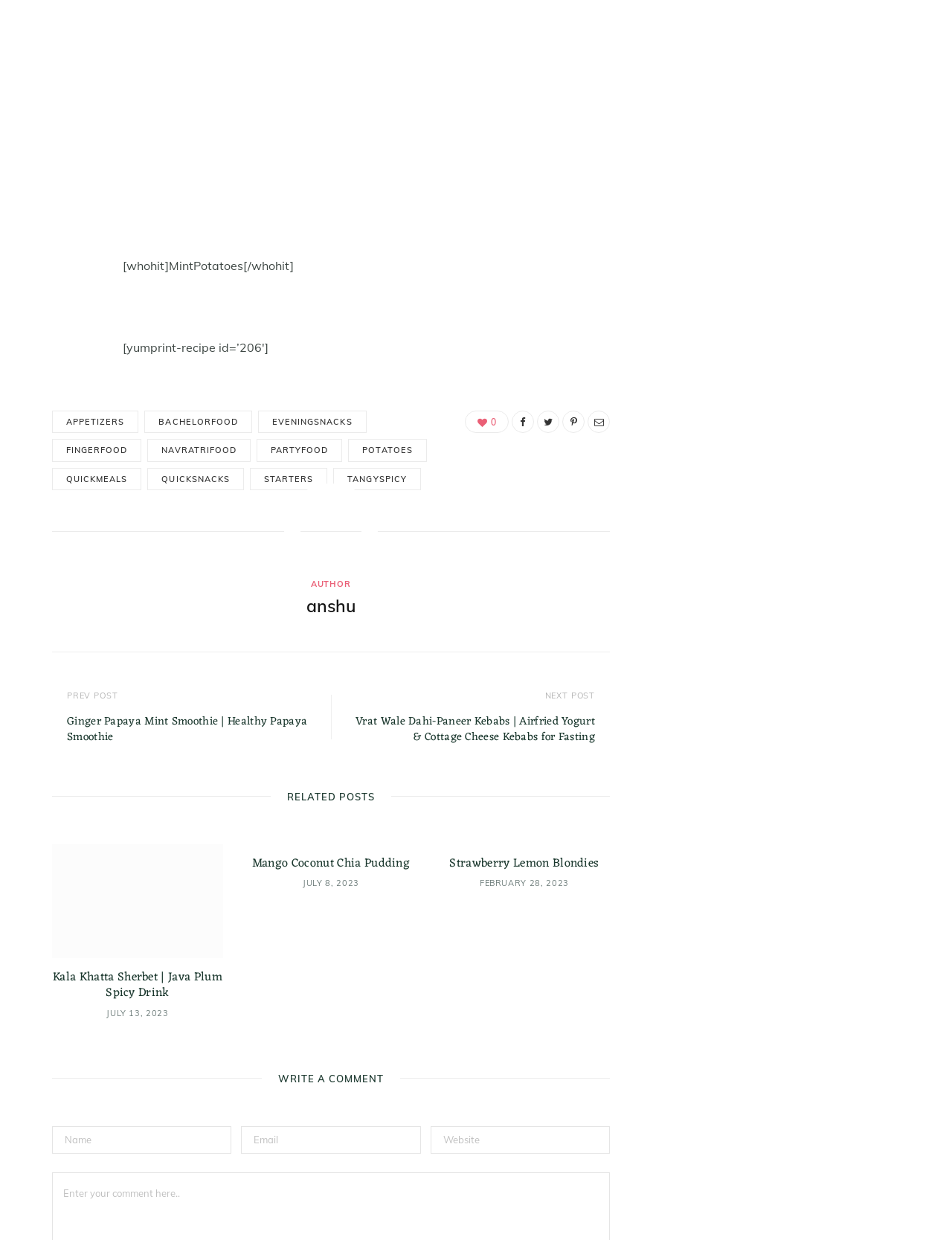Identify the bounding box coordinates of the area you need to click to perform the following instruction: "Click on POTATOES".

[0.366, 0.354, 0.448, 0.372]